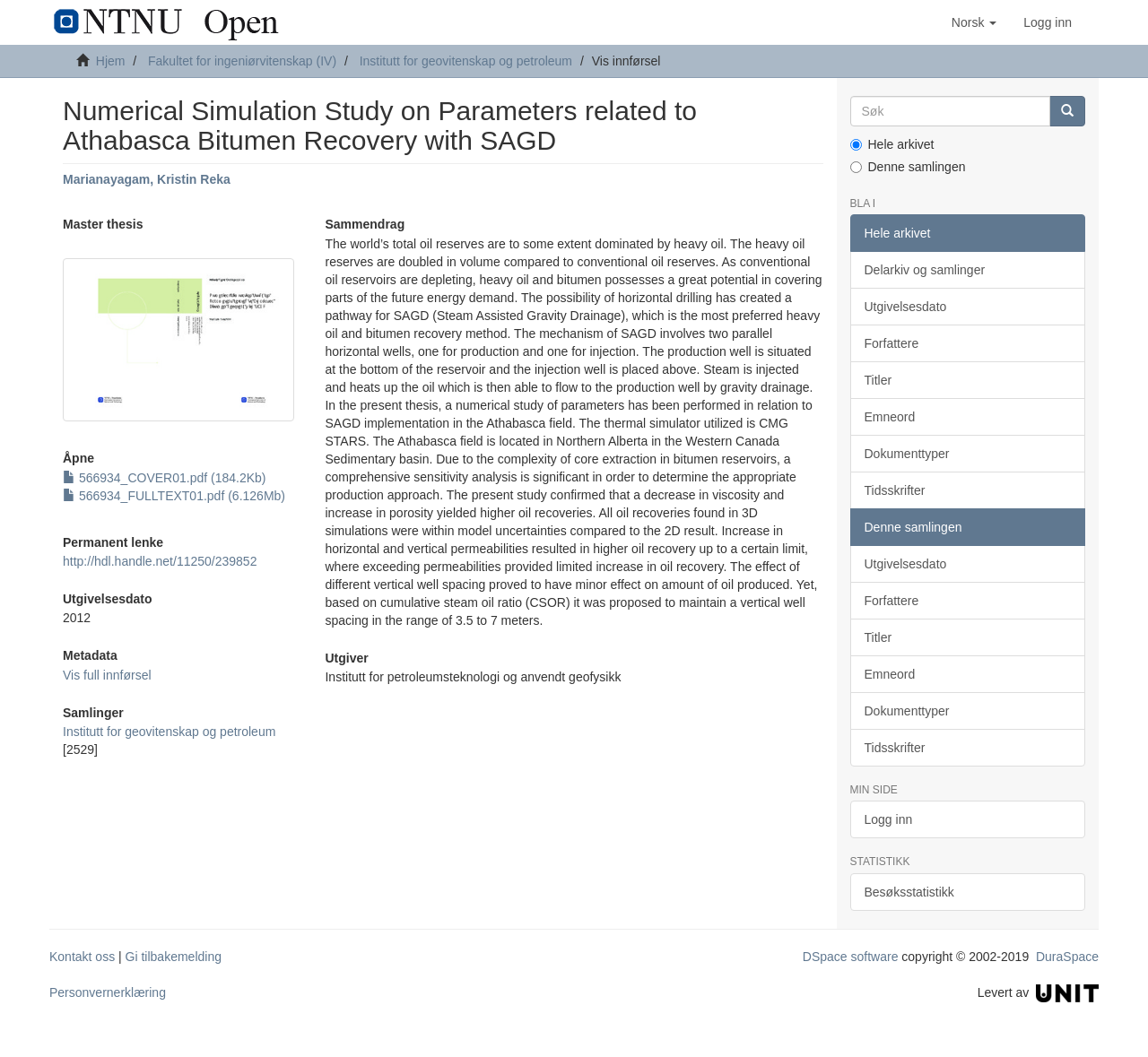Please determine the bounding box coordinates of the section I need to click to accomplish this instruction: "Click the 'Norsk' button".

[0.817, 0.0, 0.88, 0.042]